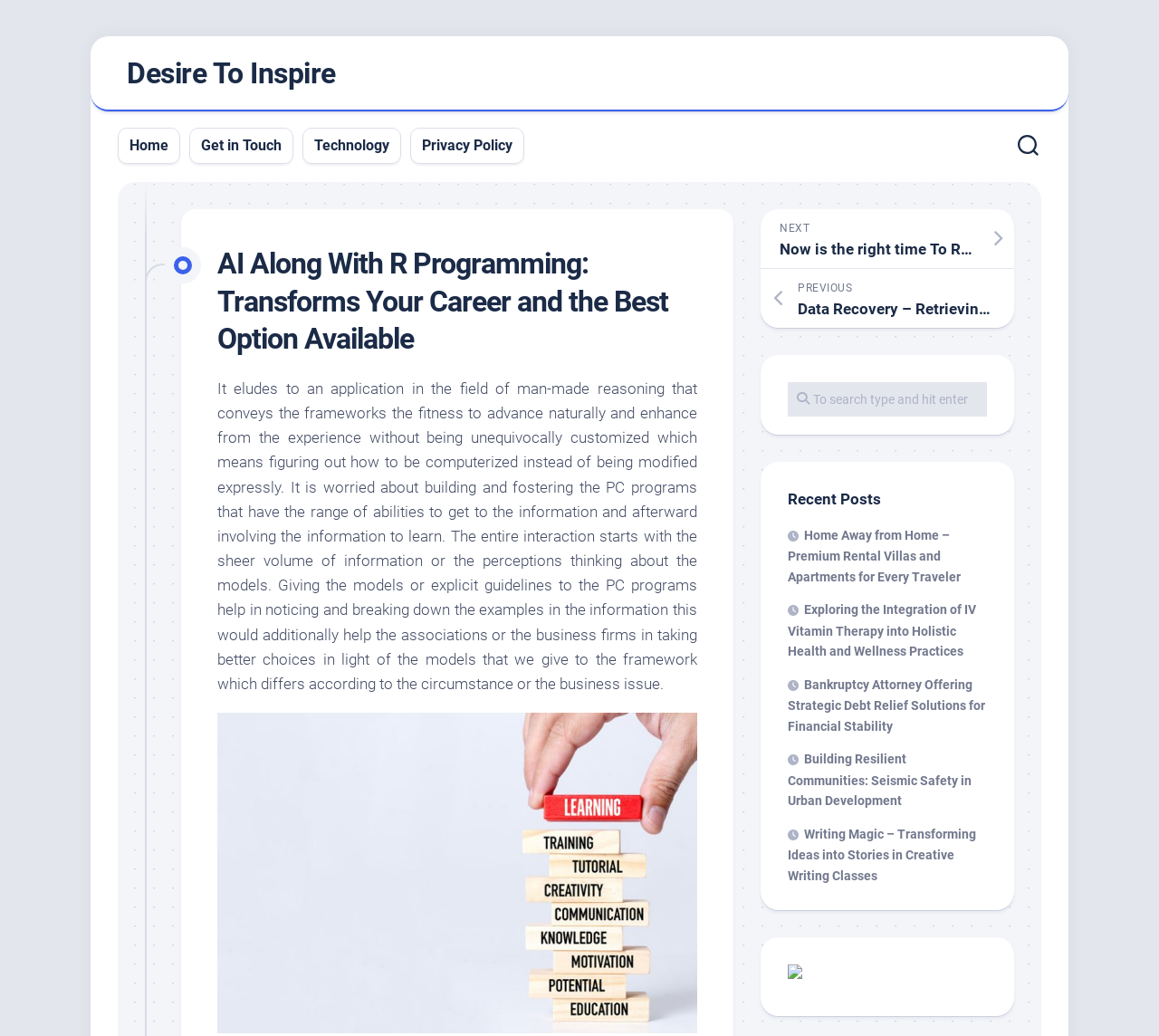Provide a brief response in the form of a single word or phrase:
What are the recent posts listed on this webpage?

Five posts